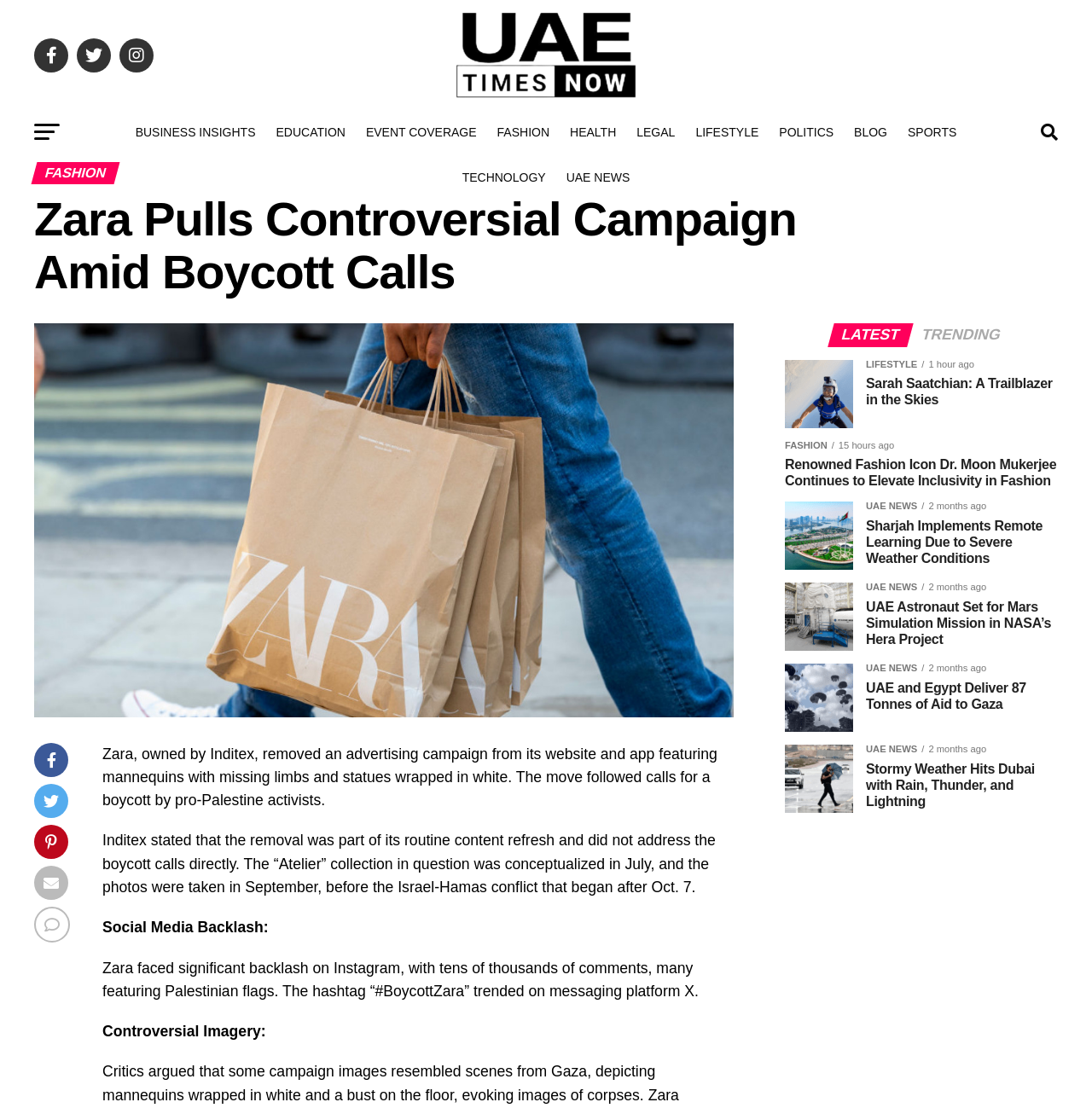Please identify the coordinates of the bounding box that should be clicked to fulfill this instruction: "Go to the 'News' page".

None